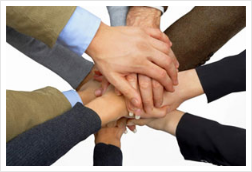What is the significance of the diverse skin tones and attire of the hands?
Provide a thorough and detailed answer to the question.

The hands represented in various skin tones and attire suggest inclusion and diversity, embodying the idea of stakeholders from different backgrounds reaching a consensus without adversarial conflict, which is essential in the mediation process.